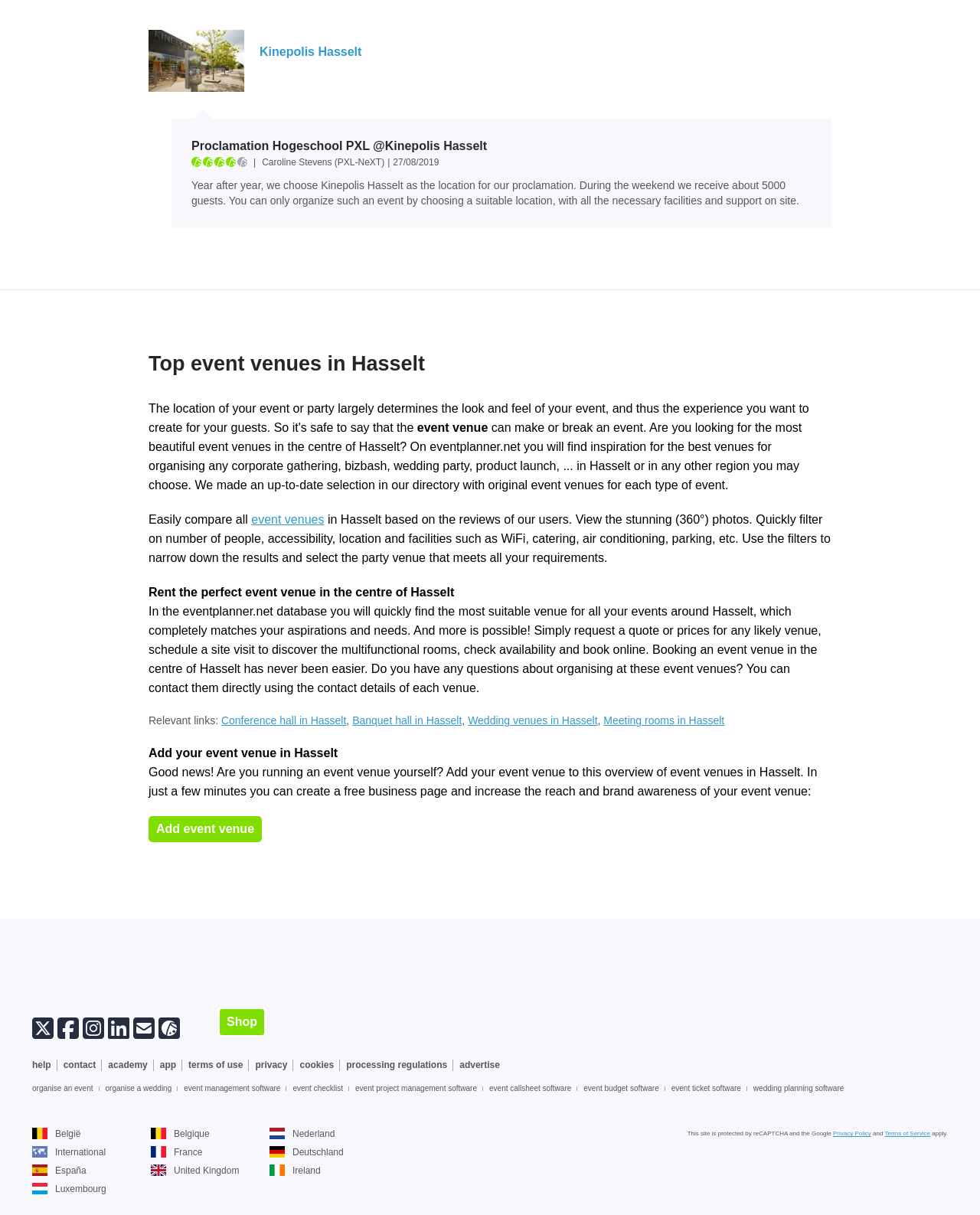Please determine the bounding box coordinates of the element's region to click in order to carry out the following instruction: "Click on the 'Add event venue' link". The coordinates should be four float numbers between 0 and 1, i.e., [left, top, right, bottom].

[0.152, 0.672, 0.267, 0.693]